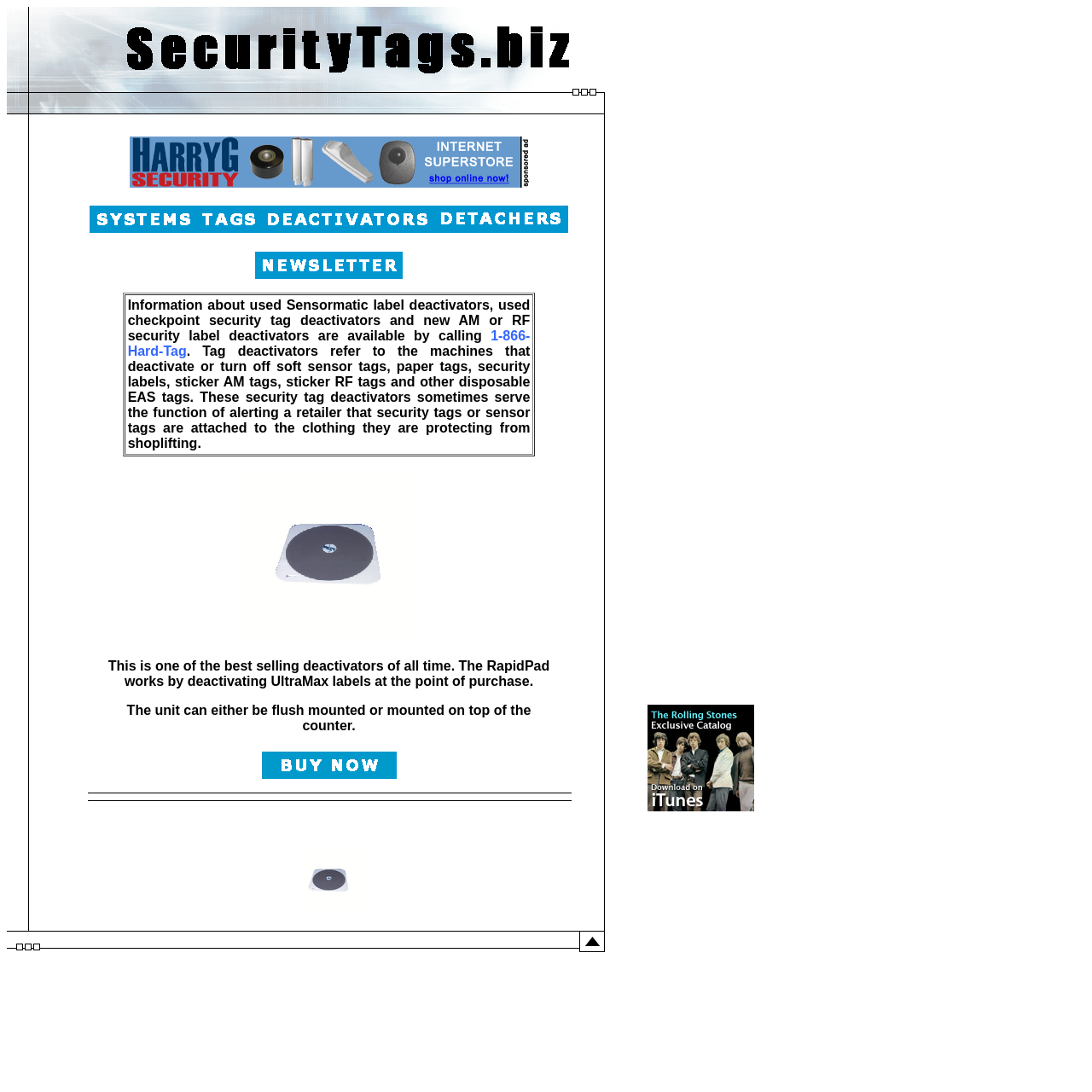Determine the coordinates of the bounding box for the clickable area needed to execute this instruction: "Buy Rapid Pro II Deactivator at Harryg".

[0.118, 0.138, 0.484, 0.151]